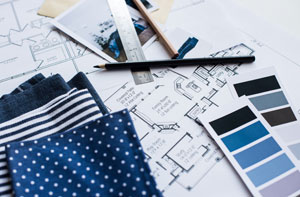Provide a one-word or one-phrase answer to the question:
What is the purpose of the ruler?

Measuring